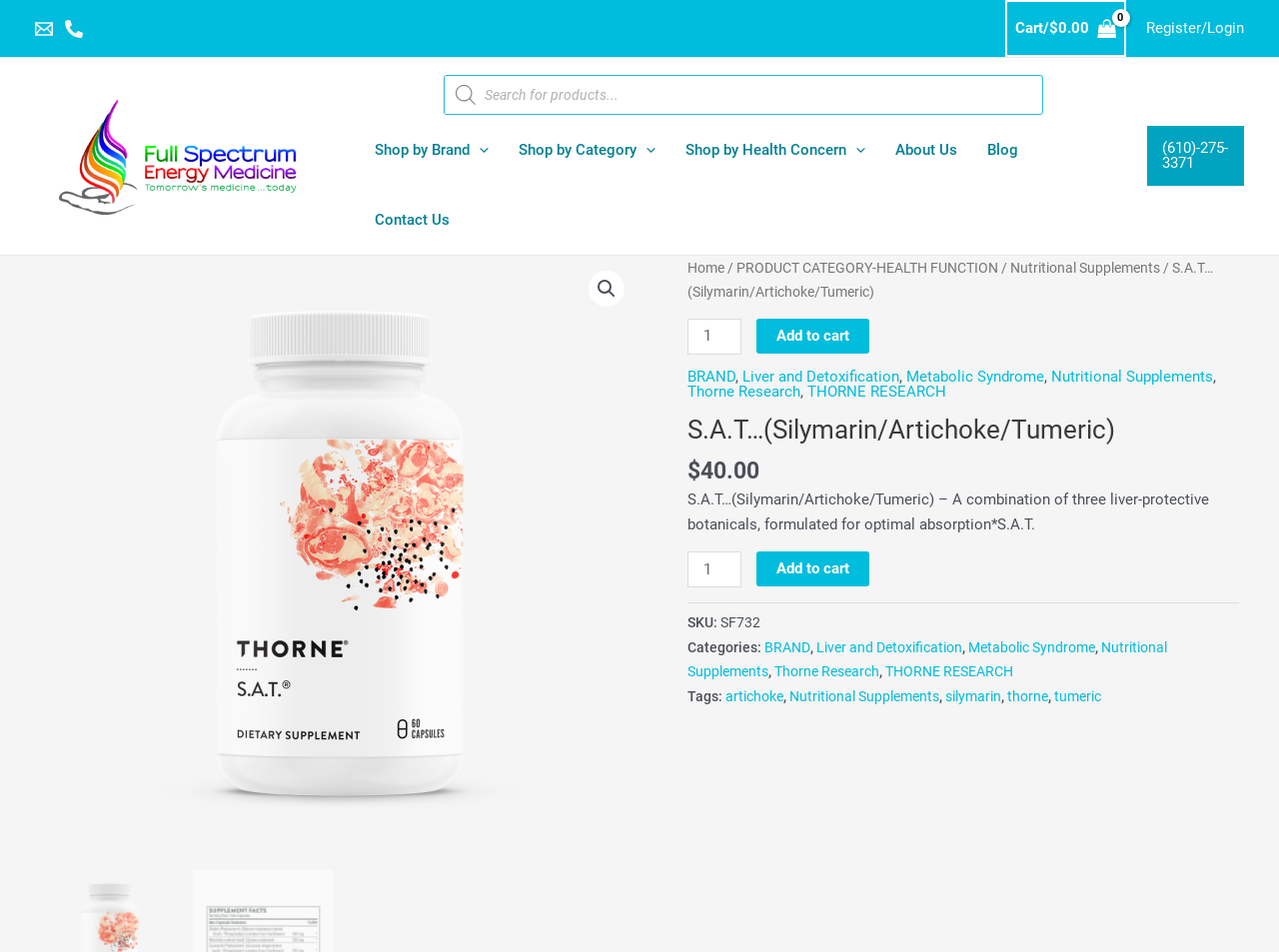Please answer the following question using a single word or phrase: 
What is the brand of the product?

Thorne Research